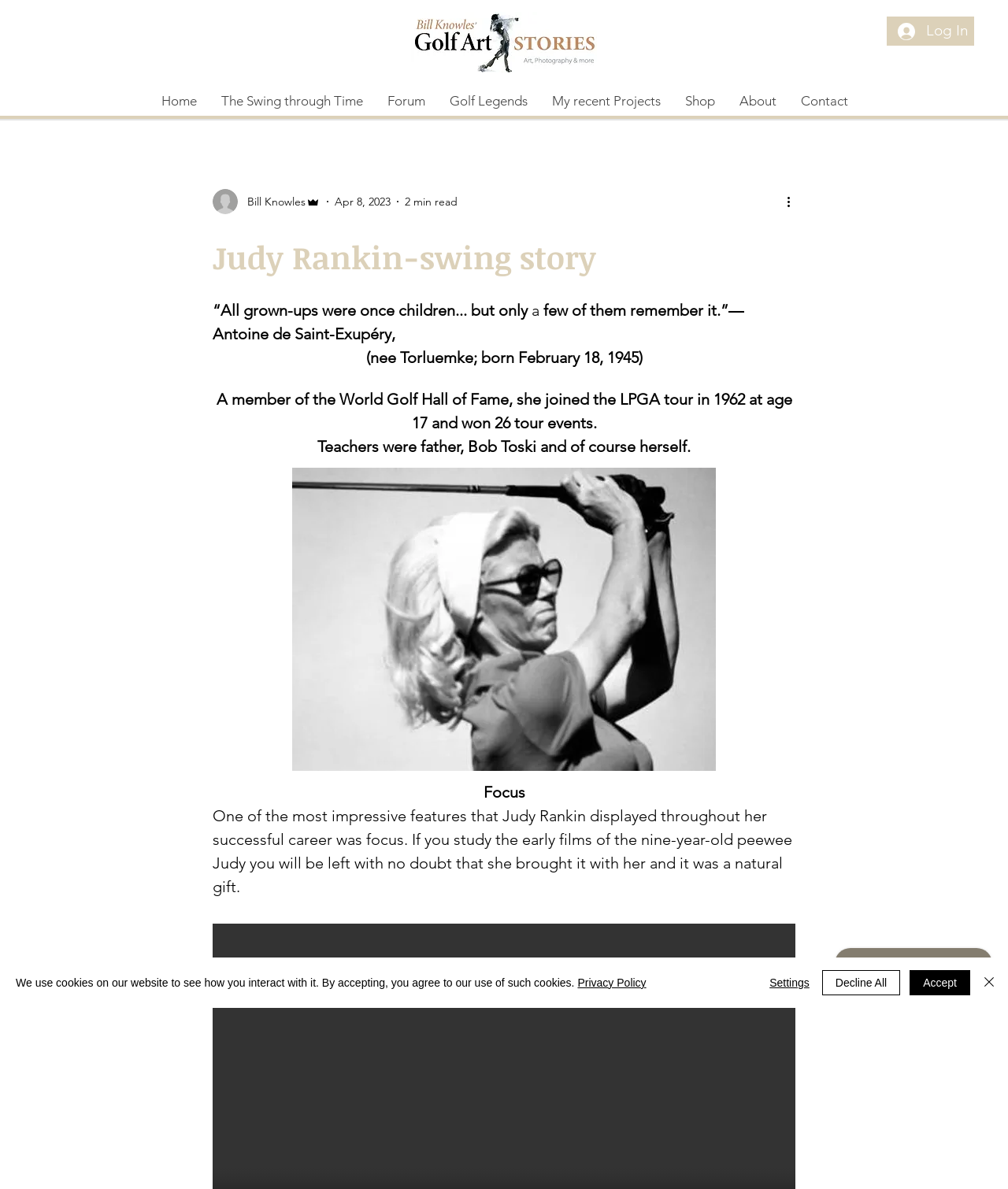Please pinpoint the bounding box coordinates for the region I should click to adhere to this instruction: "View the Shop page".

[0.667, 0.072, 0.721, 0.097]